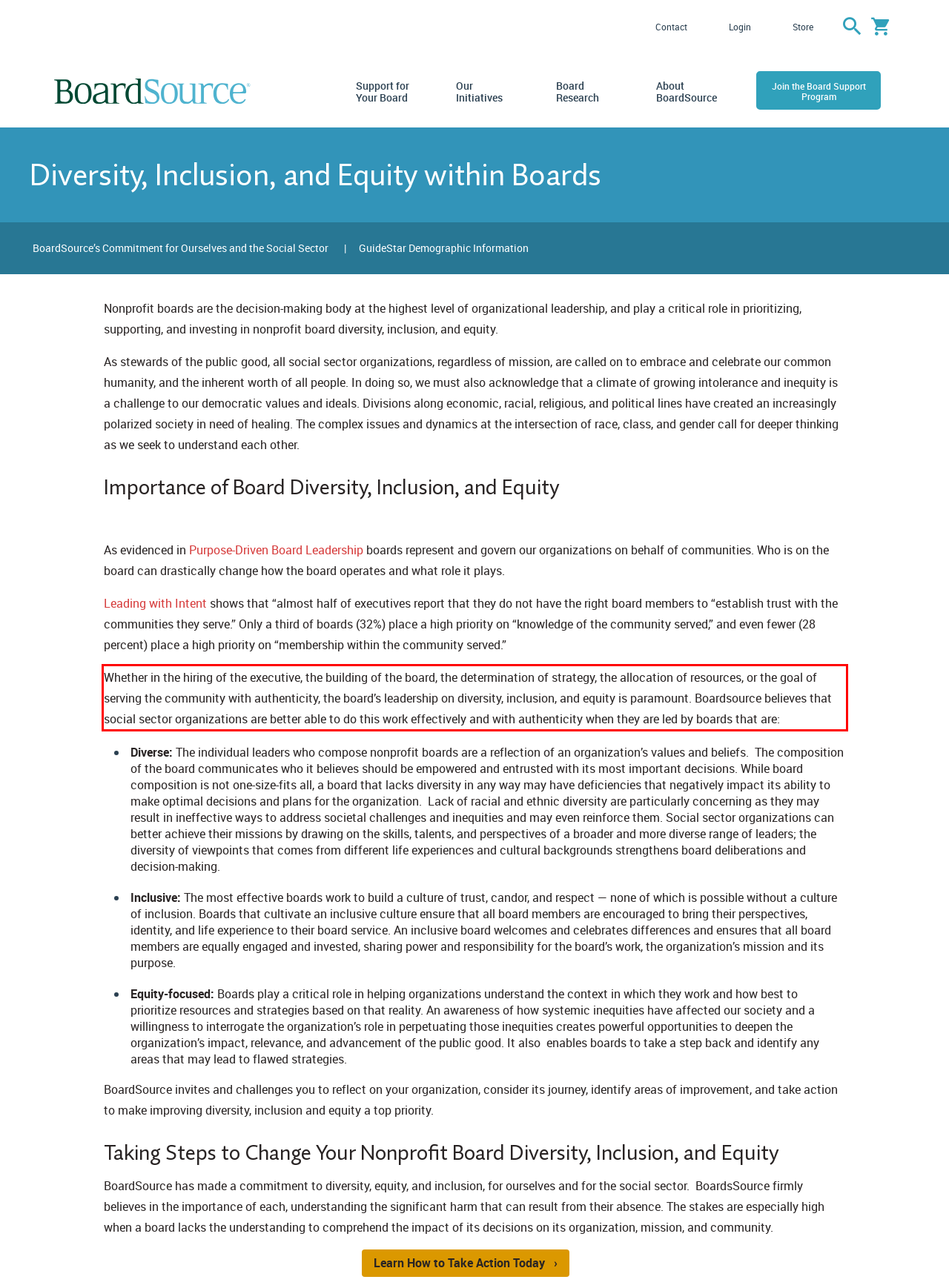Your task is to recognize and extract the text content from the UI element enclosed in the red bounding box on the webpage screenshot.

Whether in the hiring of the executive, the building of the board, the determination of strategy, the allocation of resources, or the goal of serving the community with authenticity, the board’s leadership on diversity, inclusion, and equity is paramount. Boardsource believes that social sector organizations are better able to do this work effectively and with authenticity when they are led by boards that are: